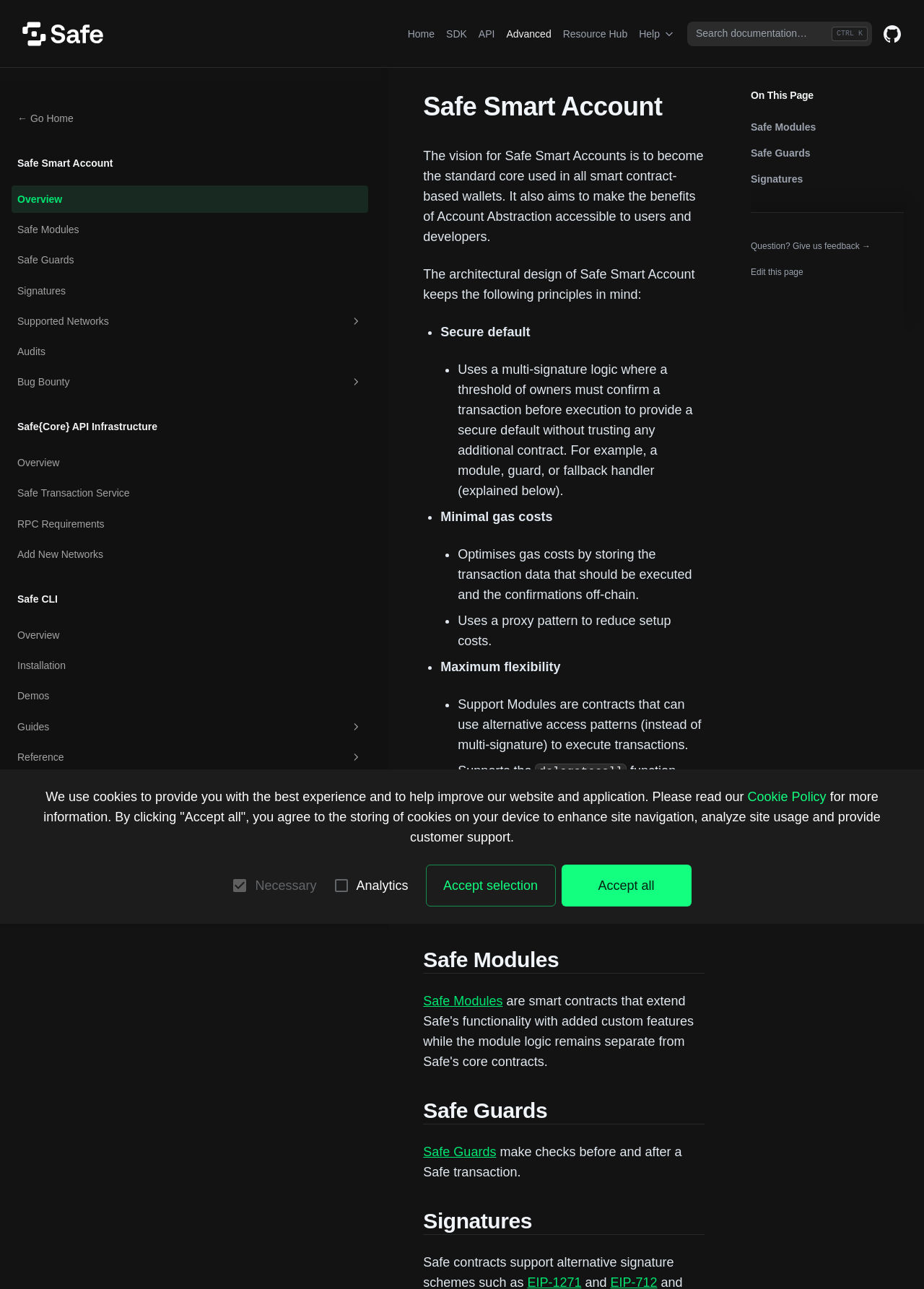What is the purpose of Safe Smart Accounts?
Look at the screenshot and provide an in-depth answer.

According to the webpage's content, specifically the paragraph under the heading 'Safe Smart Account', it is stated that 'The vision for Safe Smart Accounts is to become the standard core used in all smart contract-based wallets.' This indicates that the purpose of Safe Smart Accounts is to become the standard core used in all smart contract-based wallets.